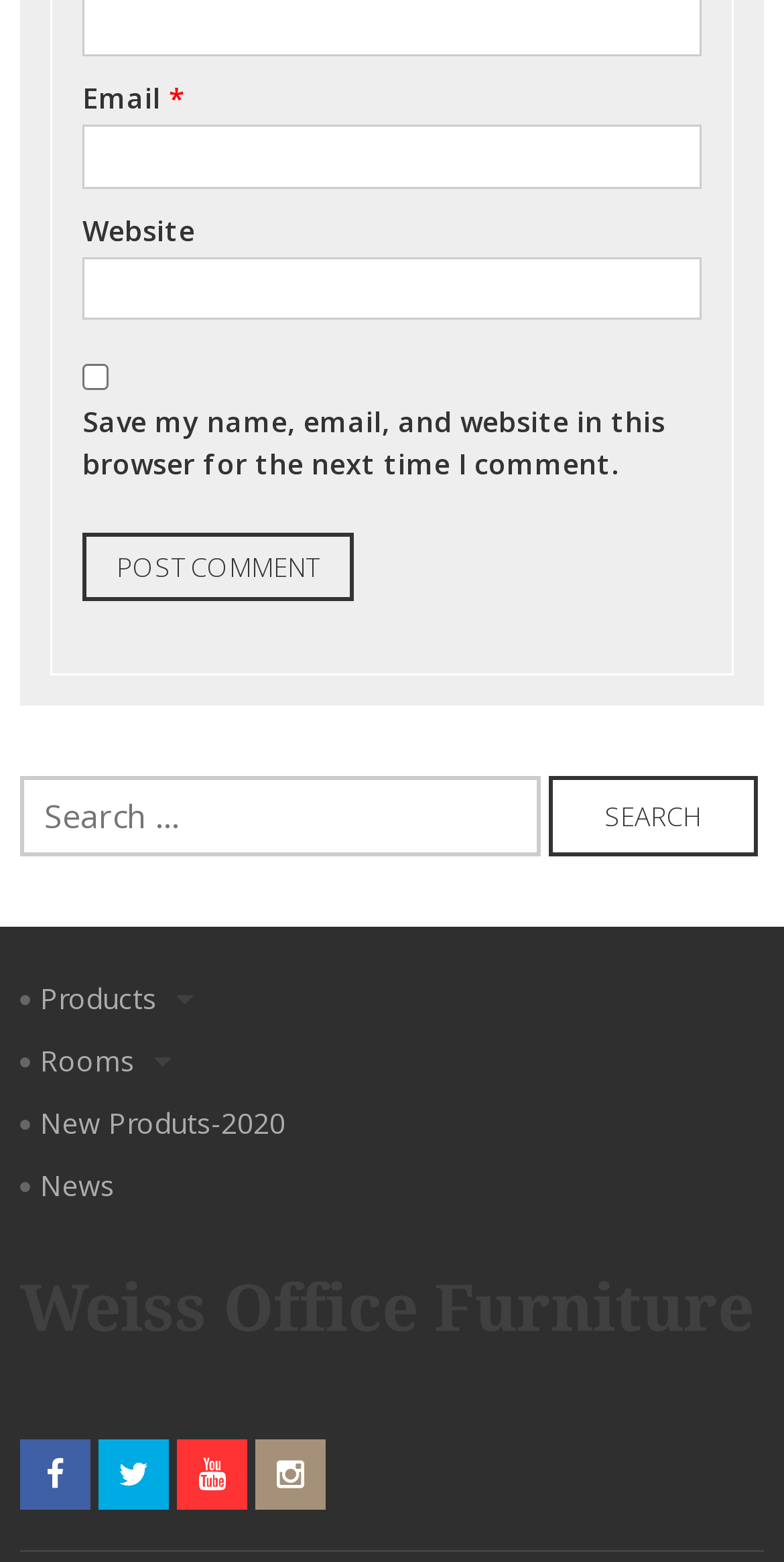How many links are in the navigation menu?
Using the picture, provide a one-word or short phrase answer.

5